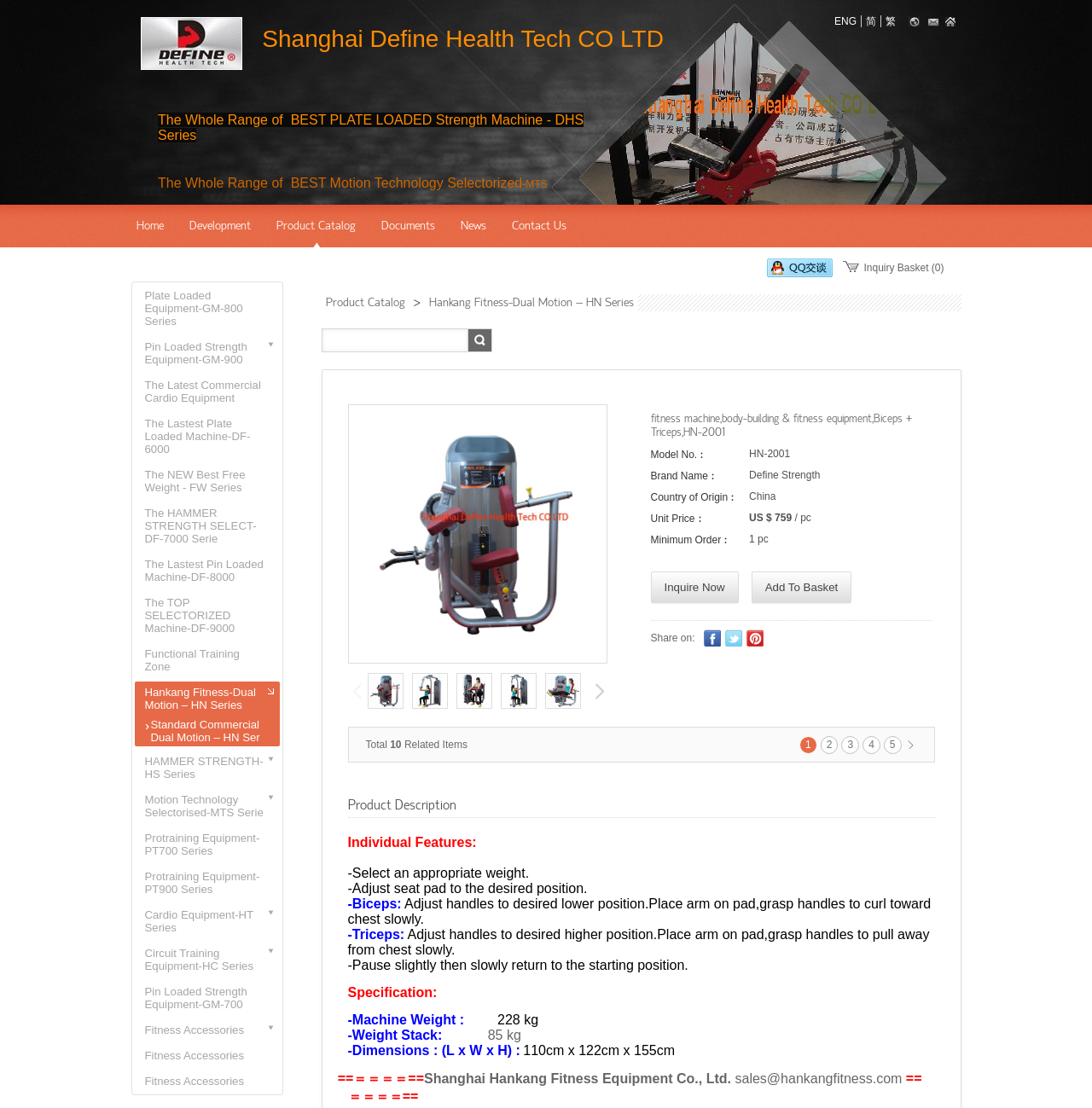Find the bounding box coordinates of the element to click in order to complete this instruction: "Inquire about a product". The bounding box coordinates must be four float numbers between 0 and 1, denoted as [left, top, right, bottom].

[0.772, 0.236, 0.864, 0.247]